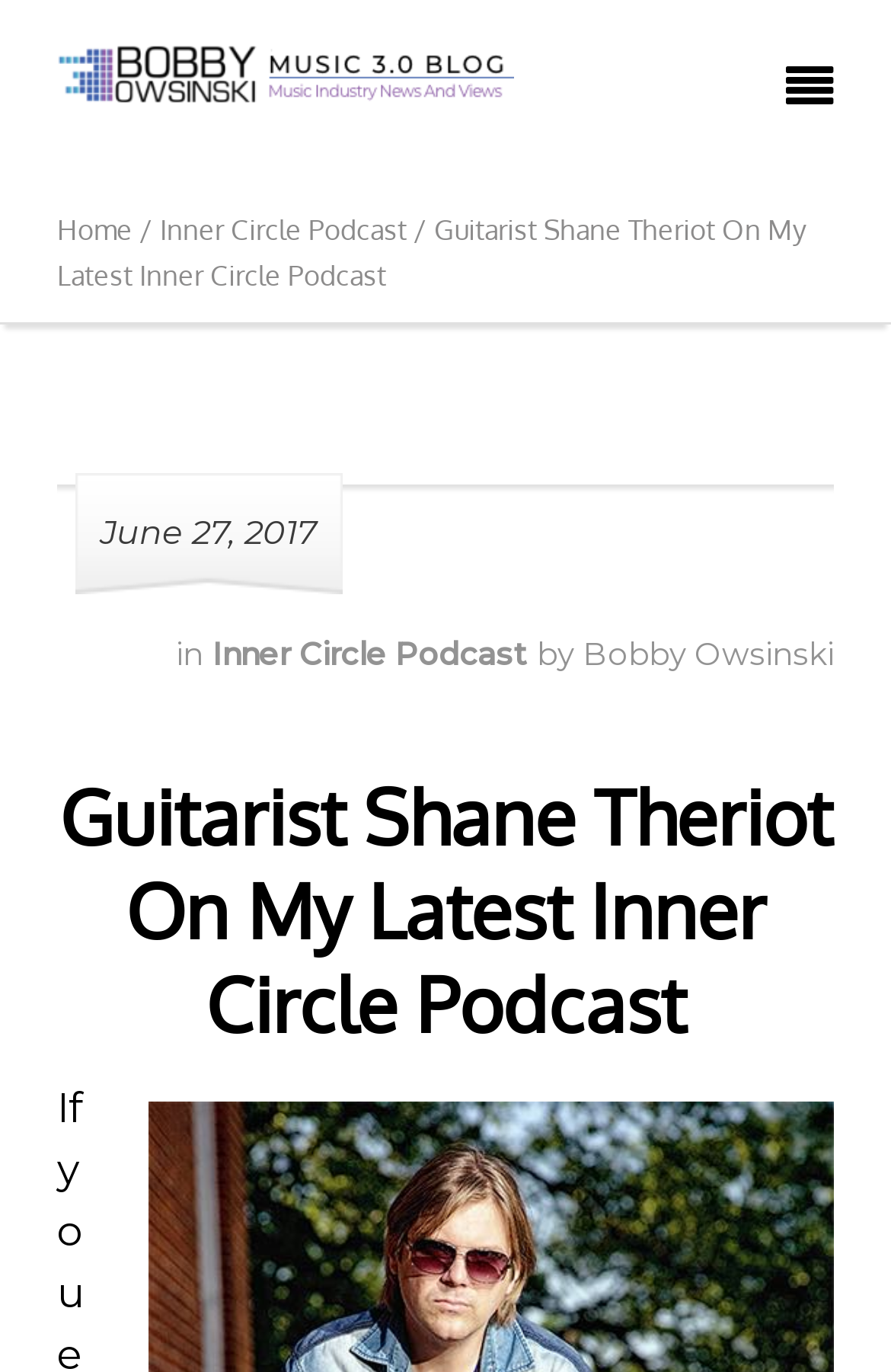Extract the primary header of the webpage and generate its text.

Guitarist Shane Theriot On My Latest Inner Circle Podcast